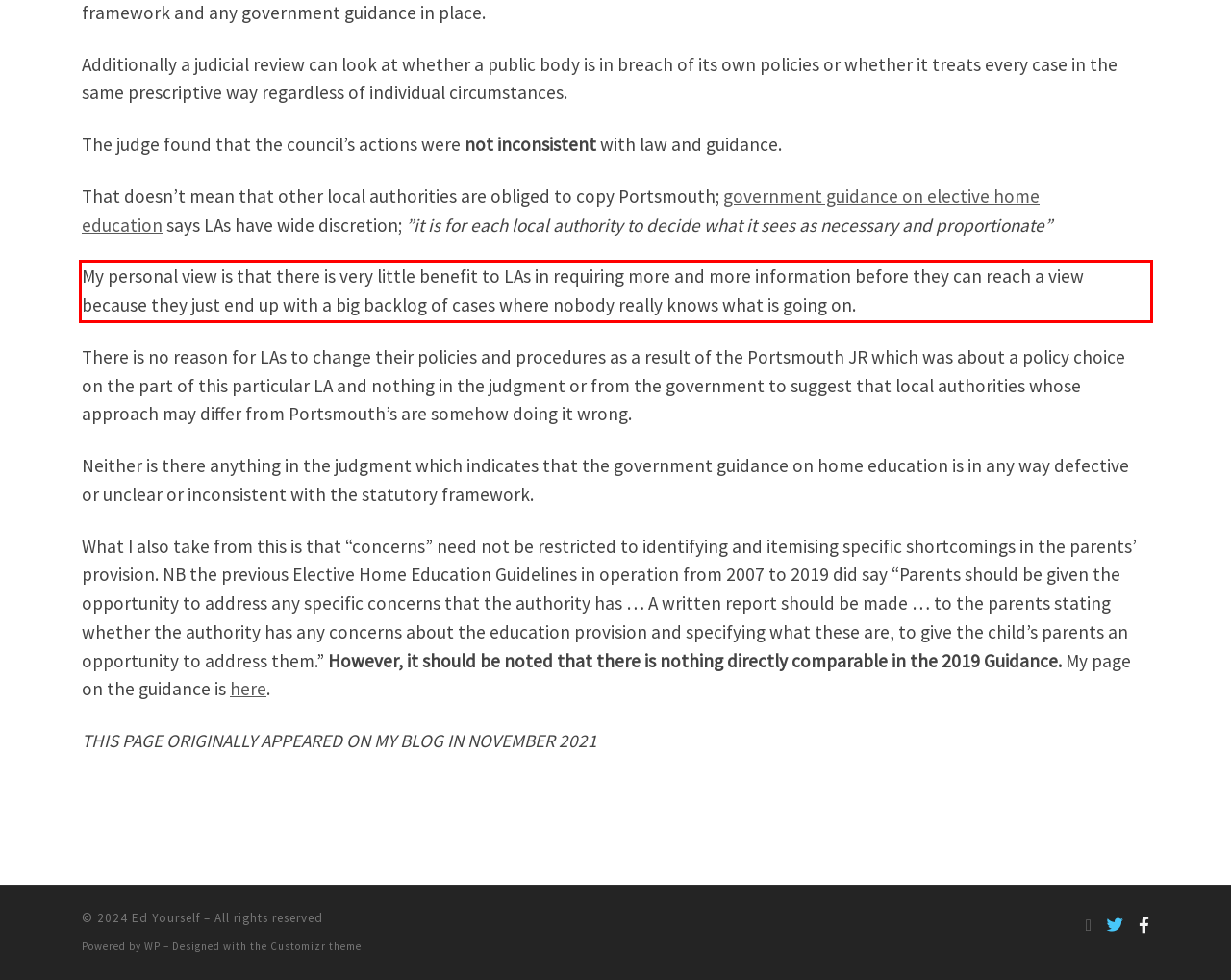Extract and provide the text found inside the red rectangle in the screenshot of the webpage.

My personal view is that there is very little benefit to LAs in requiring more and more information before they can reach a view because they just end up with a big backlog of cases where nobody really knows what is going on.